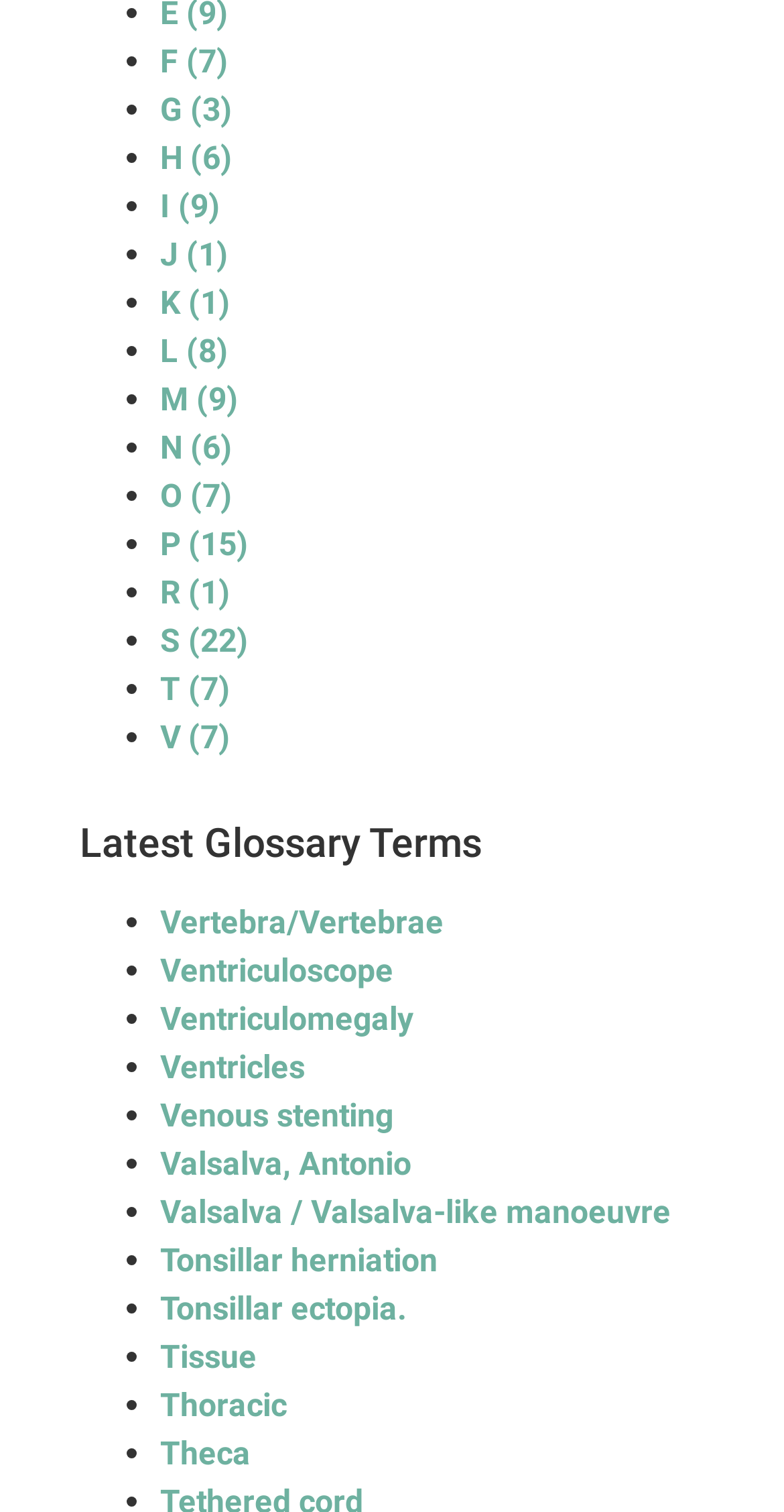Given the element description "O (7)", identify the bounding box of the corresponding UI element.

[0.204, 0.316, 0.296, 0.341]